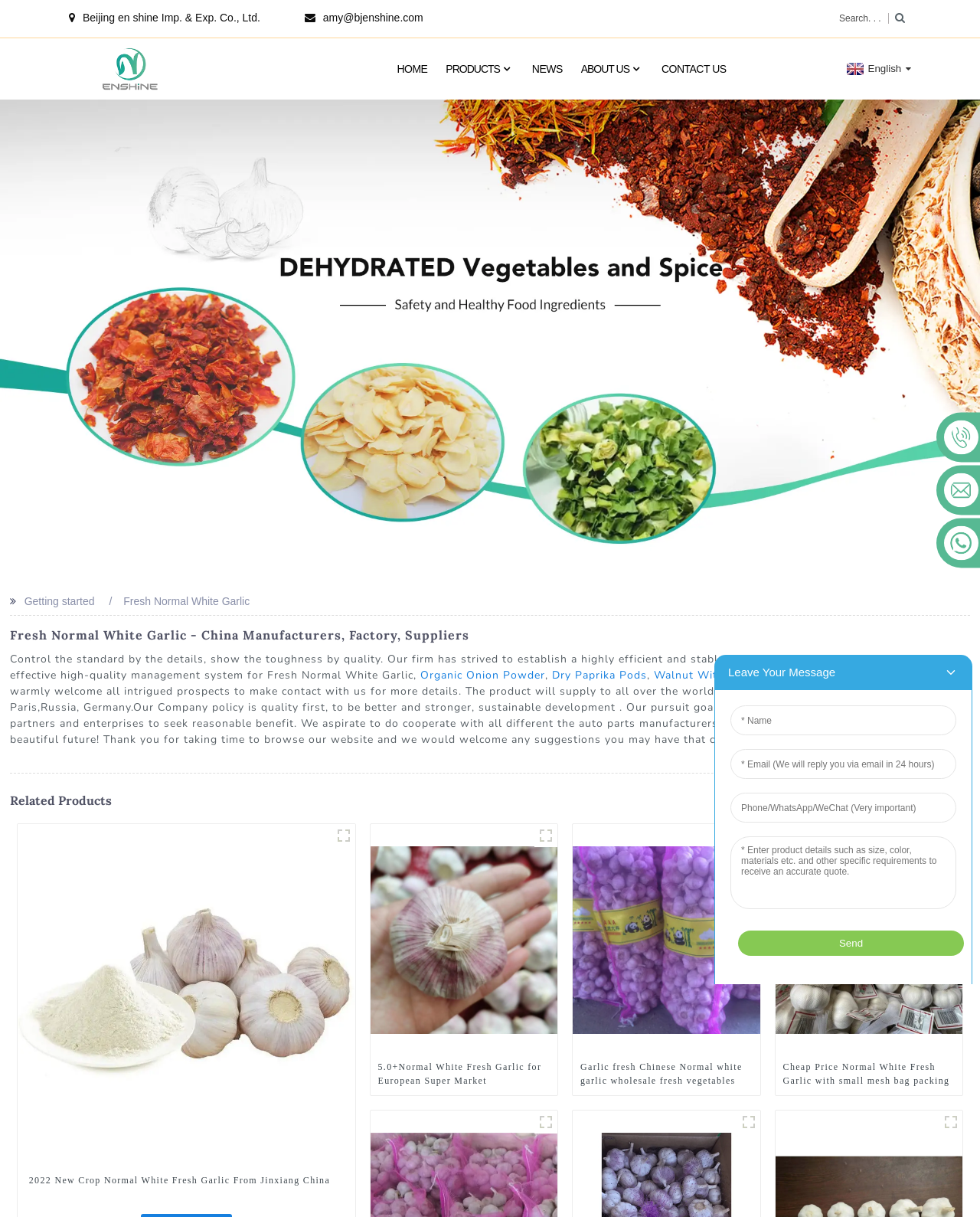From the element description name="s" placeholder="Search. . .", predict the bounding box coordinates of the UI element. The coordinates must be specified in the format (top-left x, top-left y, bottom-right x, bottom-right y) and should be within the 0 to 1 range.

[0.852, 0.011, 0.907, 0.02]